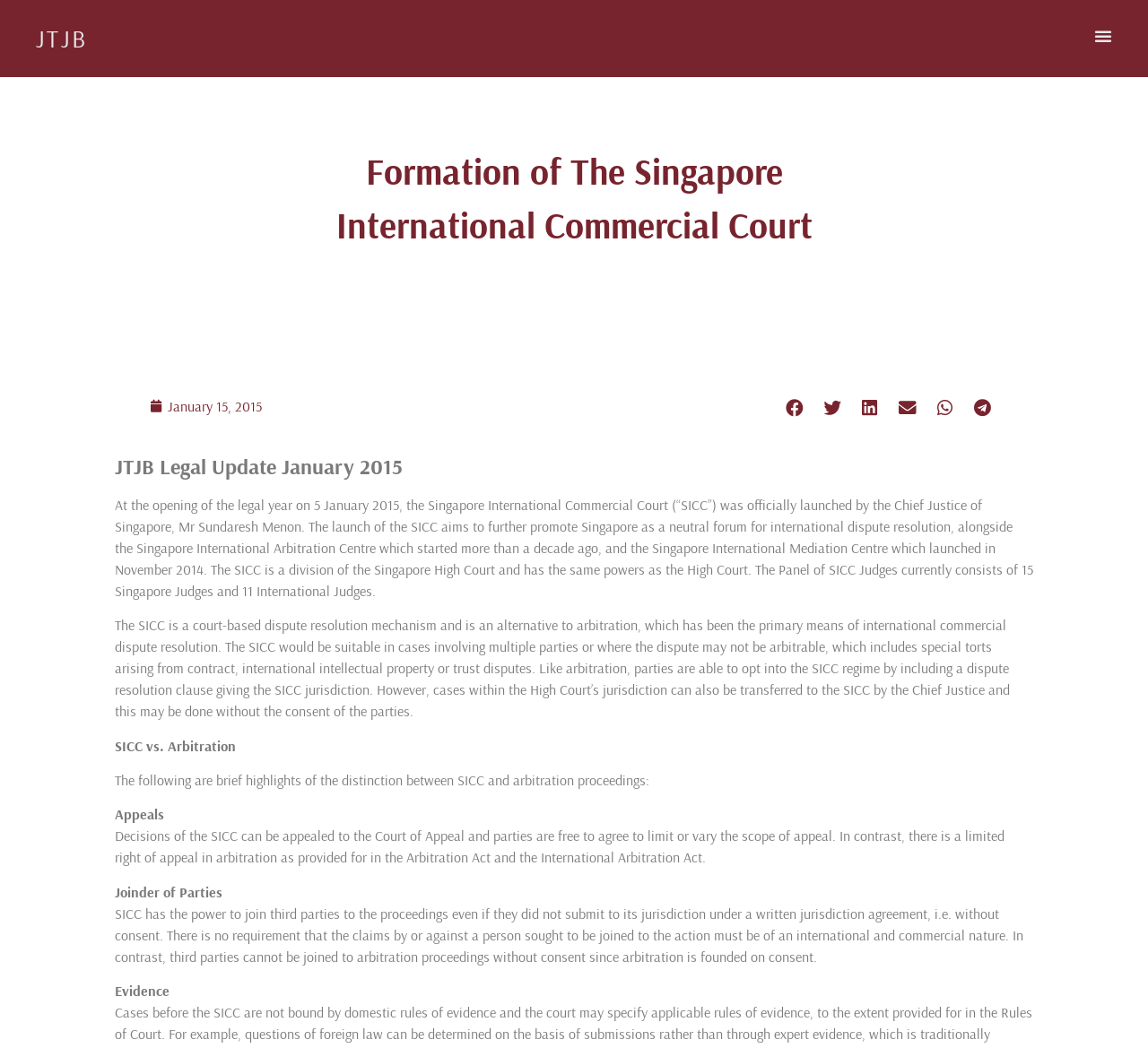What is the name of the court launched in 2015?
Please use the visual content to give a single word or phrase answer.

SICC